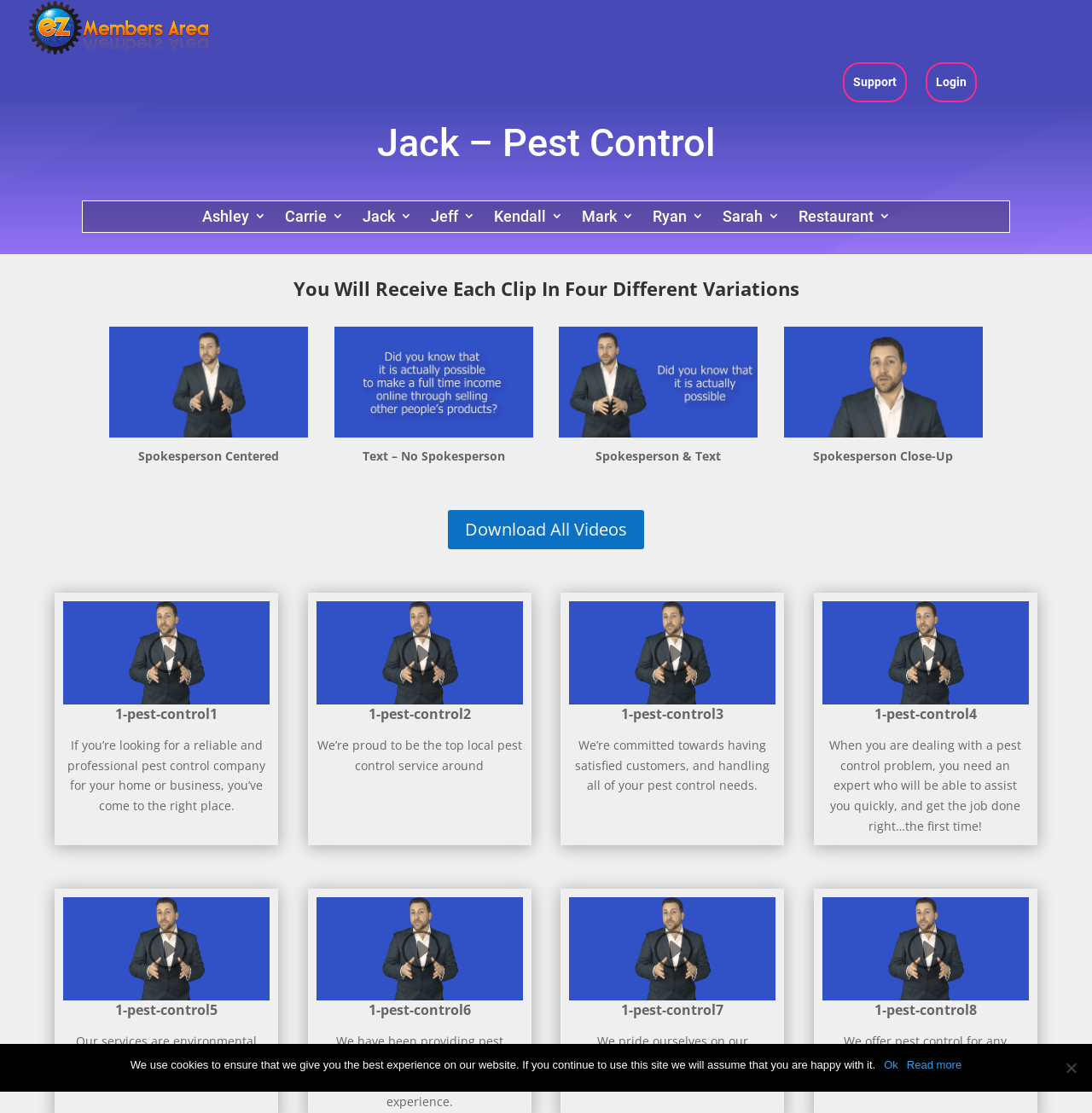Specify the bounding box coordinates (top-left x, top-left y, bottom-right x, bottom-right y) of the UI element in the screenshot that matches this description: parent_node: 1-pest-control7

[0.521, 0.806, 0.71, 0.899]